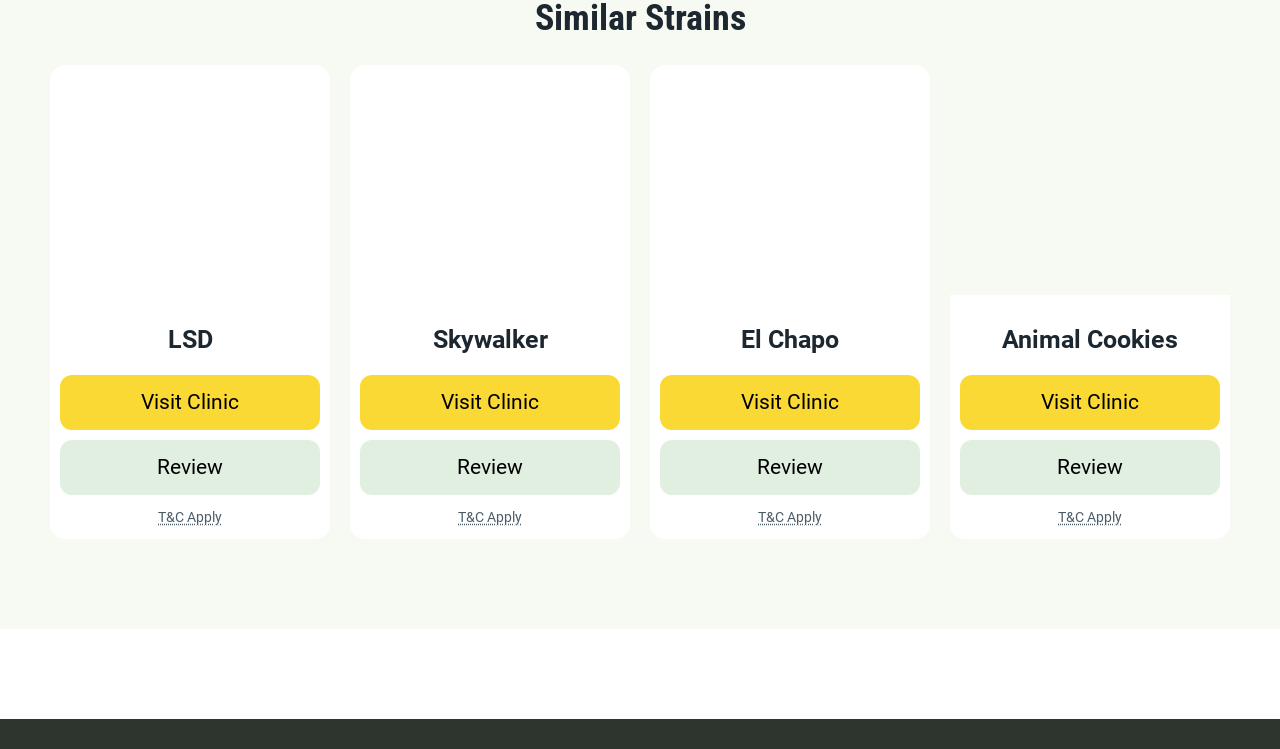Please provide a comprehensive response to the question below by analyzing the image: 
What is recommended before adding cannabis to a health regimen?

It is recommended to consult a healthcare professional before adding cannabis to a health regimen, as stated in the static text element that appears below each cannabis strain's information.